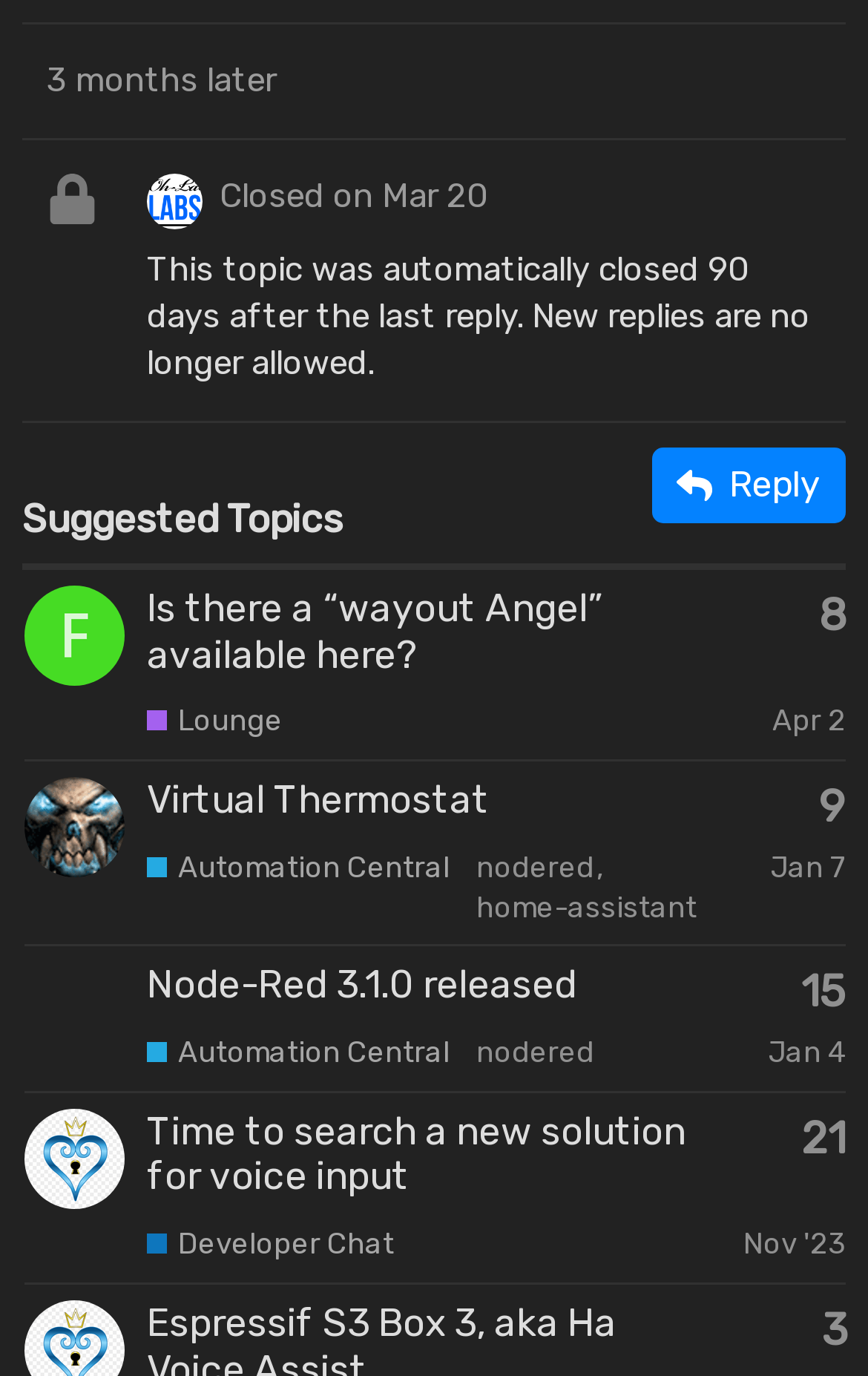Identify the bounding box coordinates for the UI element mentioned here: "15". Provide the coordinates as four float values between 0 and 1, i.e., [left, top, right, bottom].

[0.923, 0.706, 0.974, 0.738]